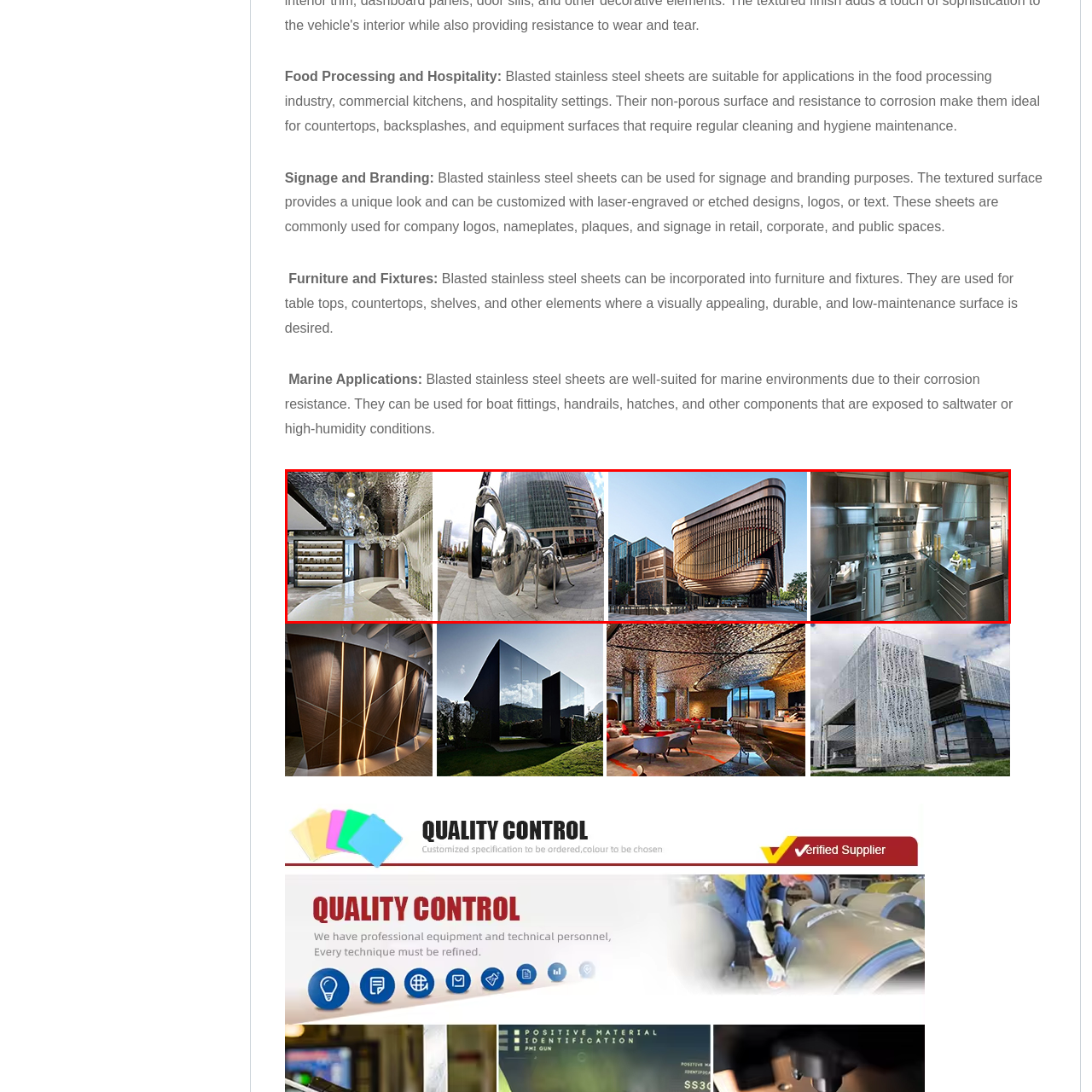Pay attention to the image inside the red rectangle, What is the benefit of stainless steel in food preparation areas? Answer briefly with a single word or phrase.

Hygiene and durability